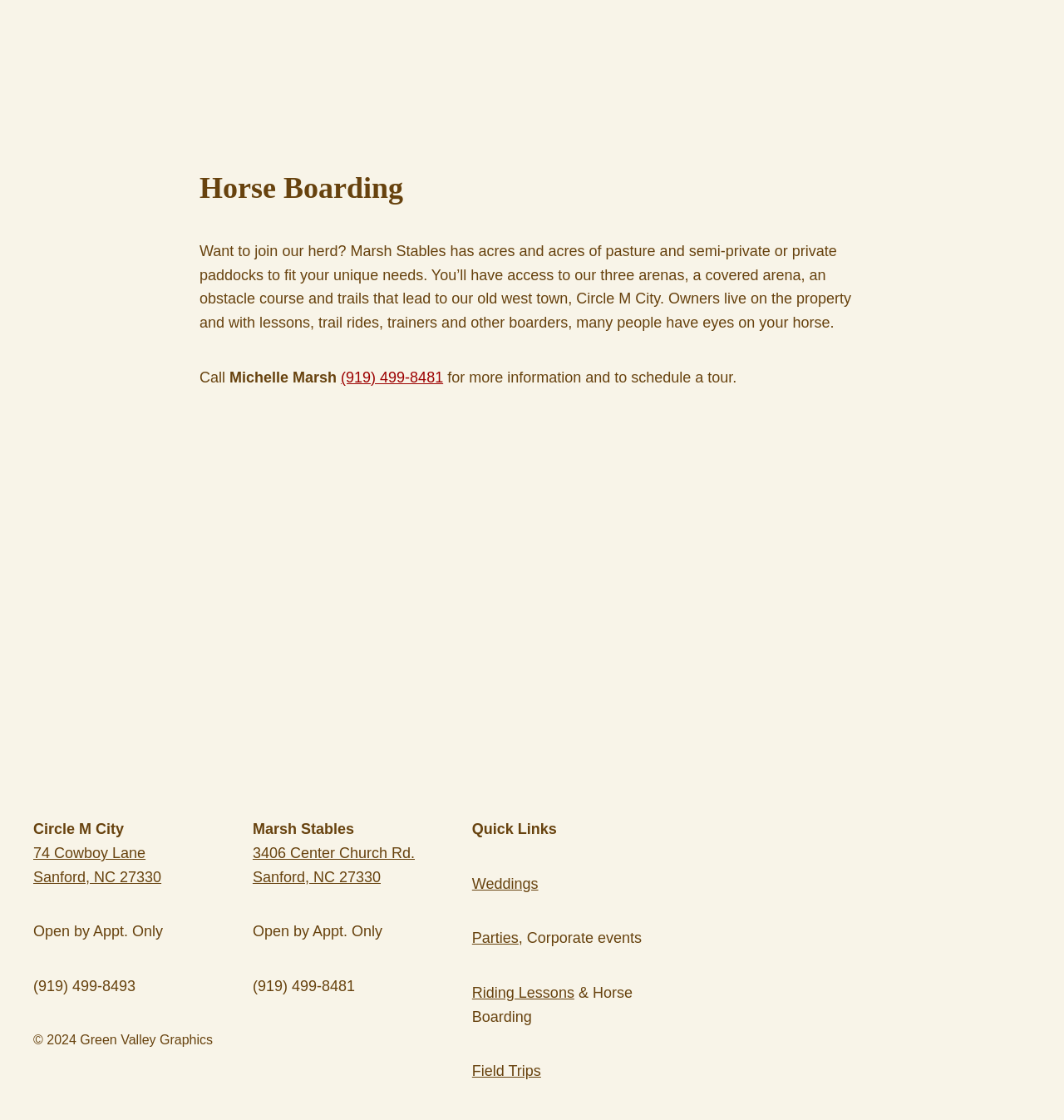Pinpoint the bounding box coordinates of the clickable area needed to execute the instruction: "Get directions to 74 Cowboy Lane Sanford, NC 27330". The coordinates should be specified as four float numbers between 0 and 1, i.e., [left, top, right, bottom].

[0.031, 0.754, 0.152, 0.791]